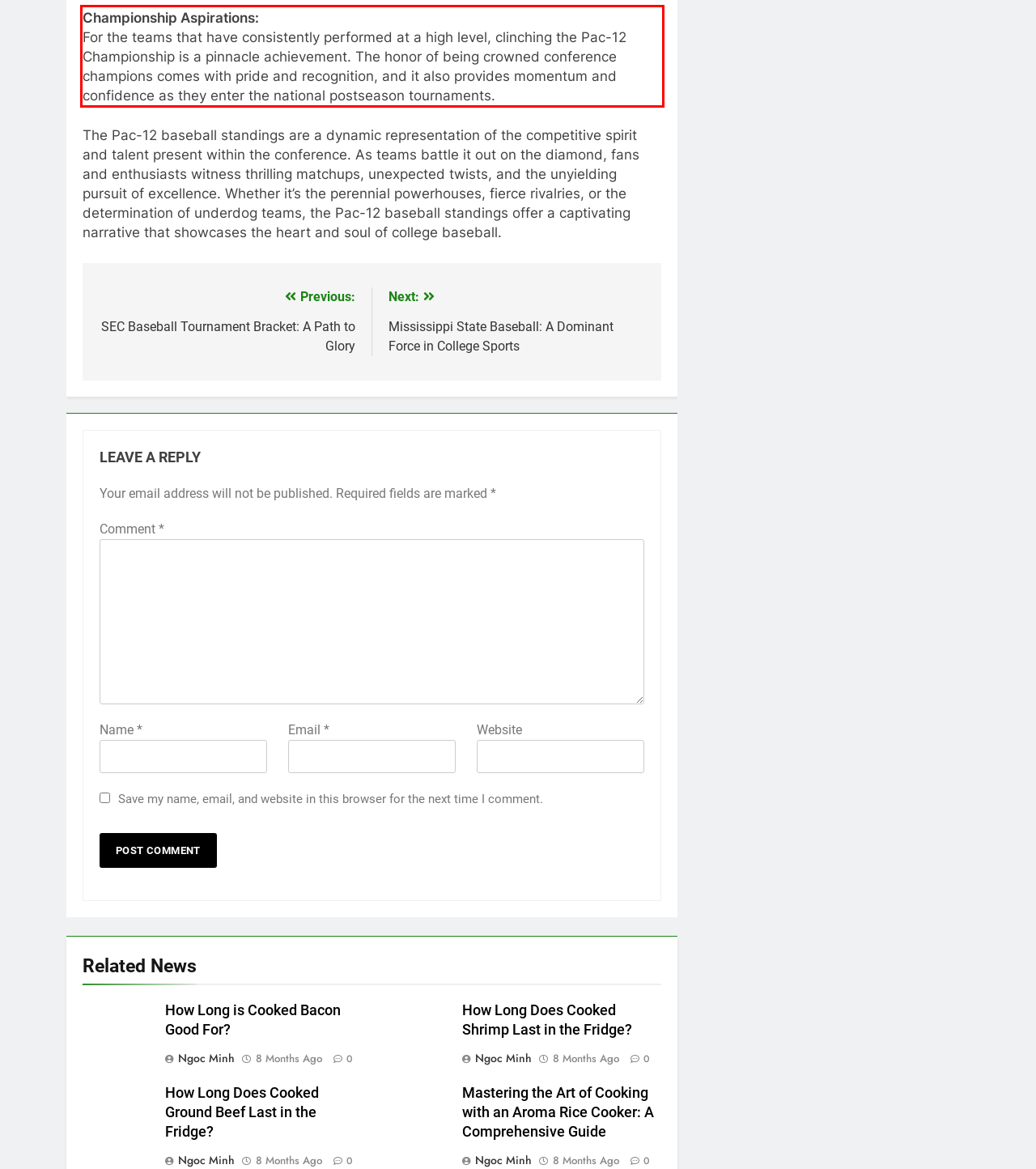Inspect the webpage screenshot that has a red bounding box and use OCR technology to read and display the text inside the red bounding box.

Championship Aspirations: For the teams that have consistently performed at a high level, clinching the Pac-12 Championship is a pinnacle achievement. The honor of being crowned conference champions comes with pride and recognition, and it also provides momentum and confidence as they enter the national postseason tournaments.